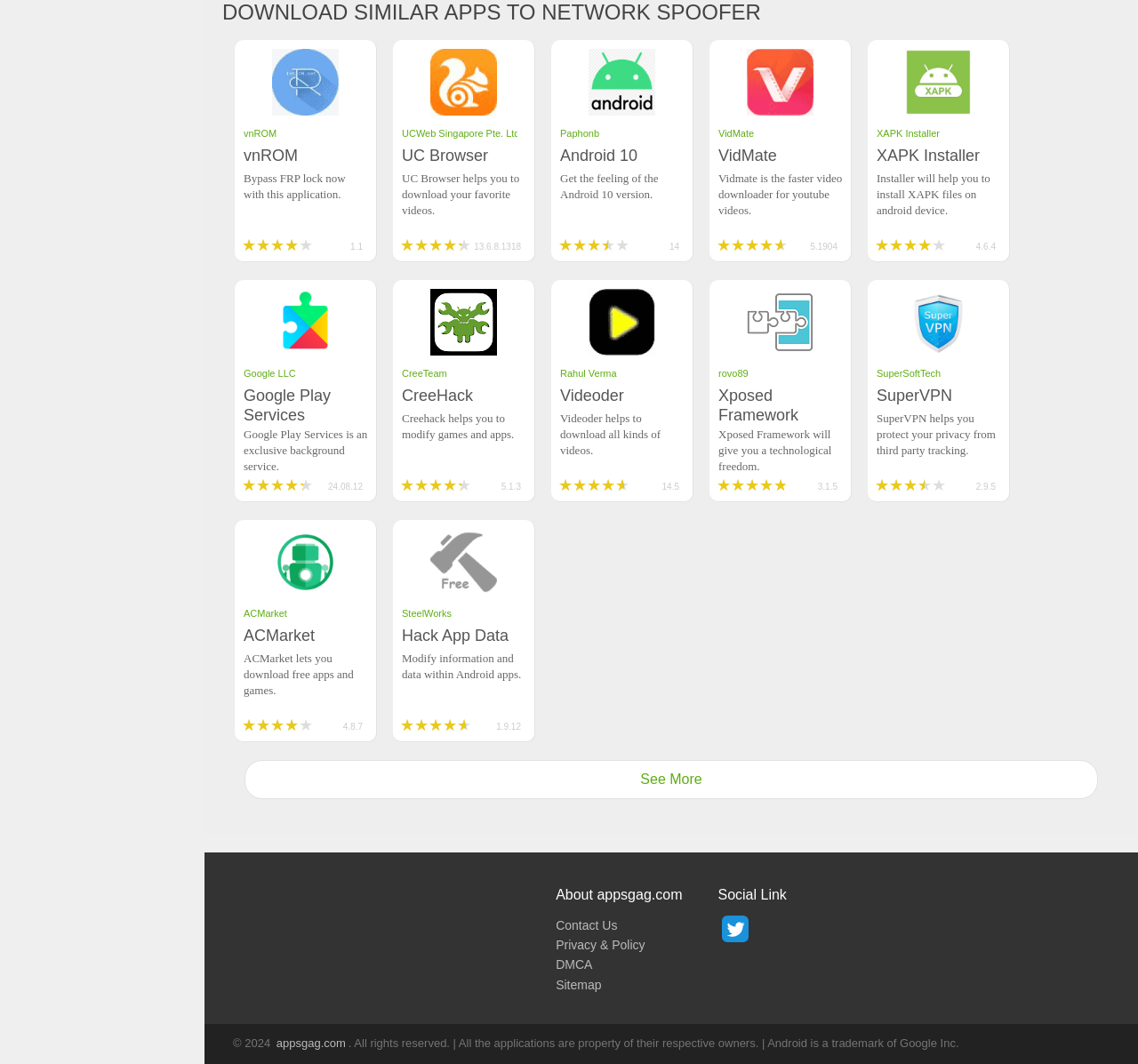Please determine the bounding box of the UI element that matches this description: DMCA. The coordinates should be given as (top-left x, top-left y, bottom-right x, bottom-right y), with all values between 0 and 1.

[0.488, 0.9, 0.521, 0.913]